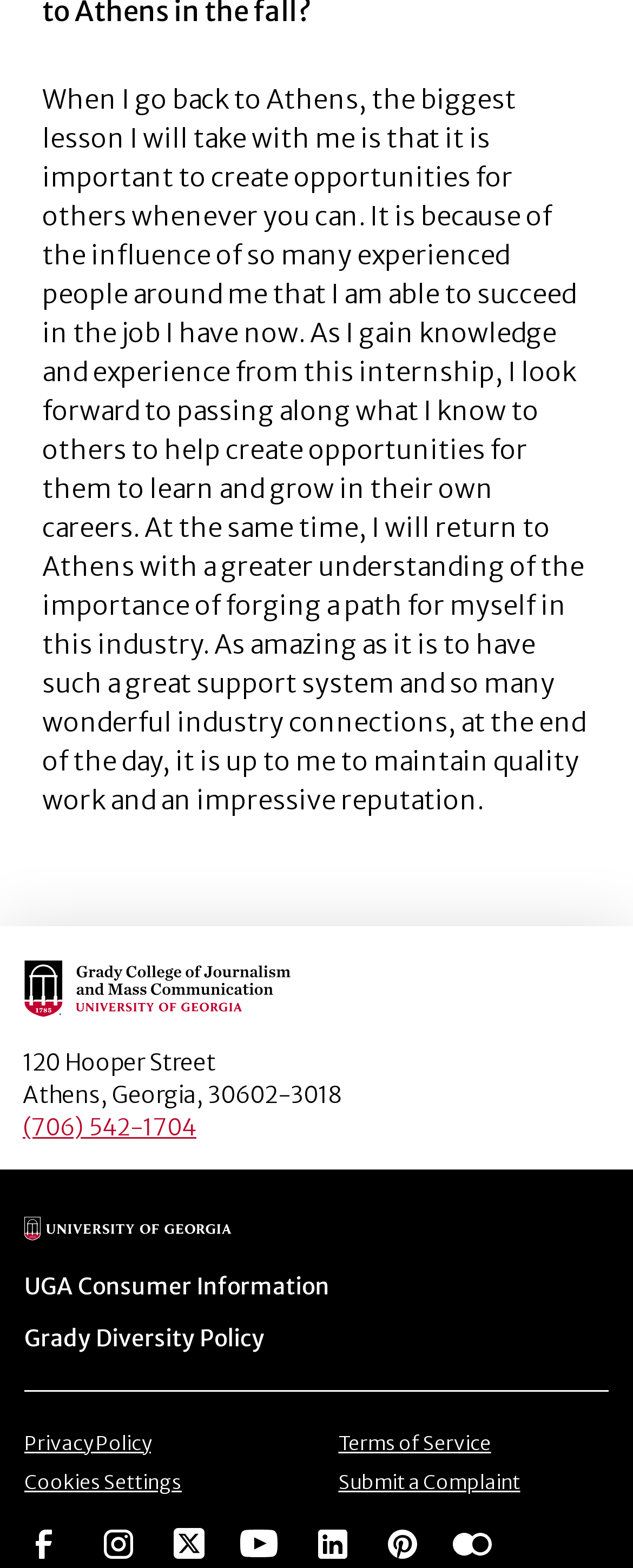Locate the bounding box coordinates of the clickable element to fulfill the following instruction: "Visit the UGA Consumer Information page". Provide the coordinates as four float numbers between 0 and 1 in the format [left, top, right, bottom].

[0.038, 0.811, 0.521, 0.829]